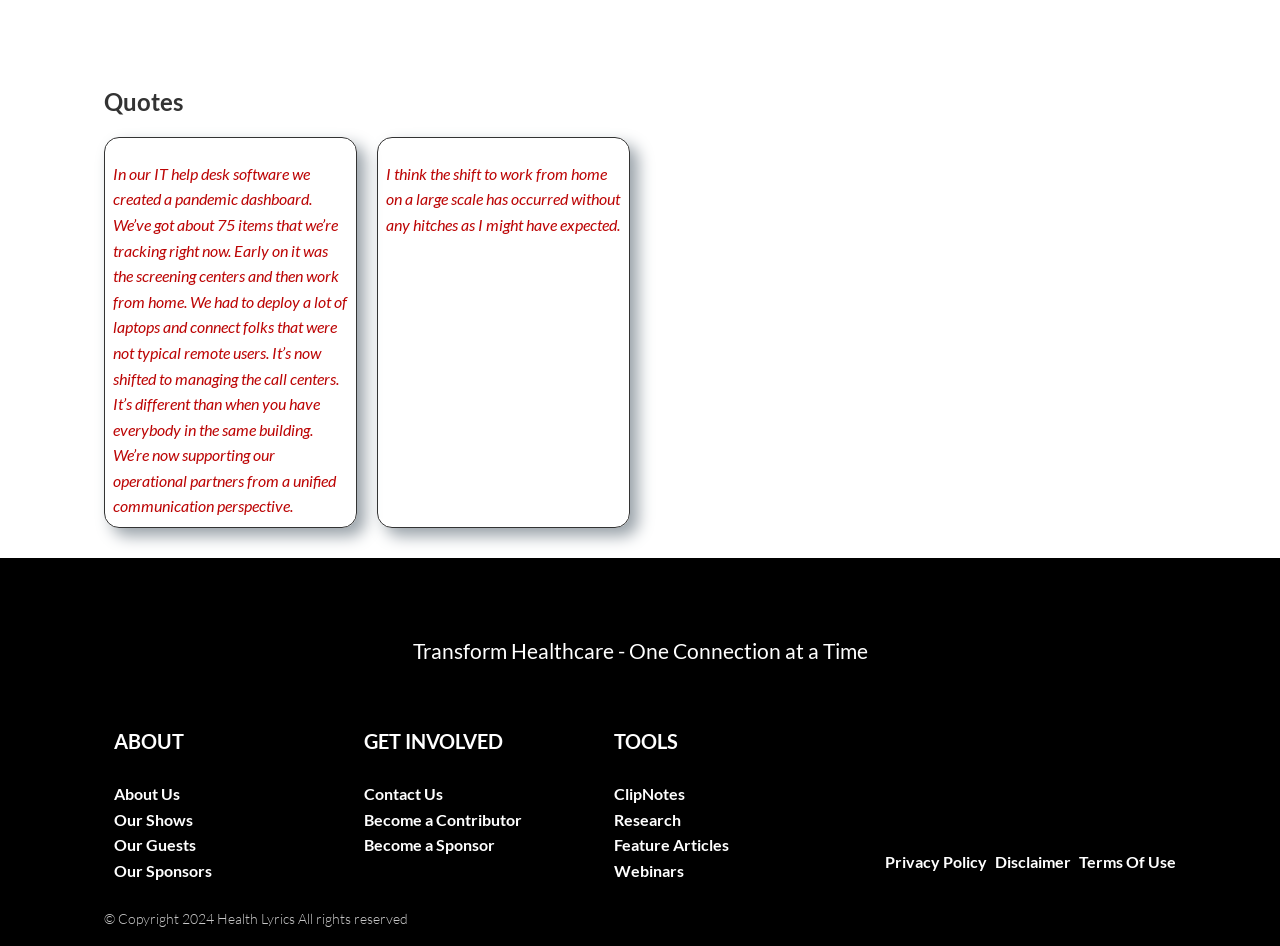Given the element description Disclaimer, specify the bounding box coordinates of the corresponding UI element in the format (top-left x, top-left y, bottom-right x, bottom-right y). All values must be between 0 and 1.

[0.771, 0.898, 0.837, 0.925]